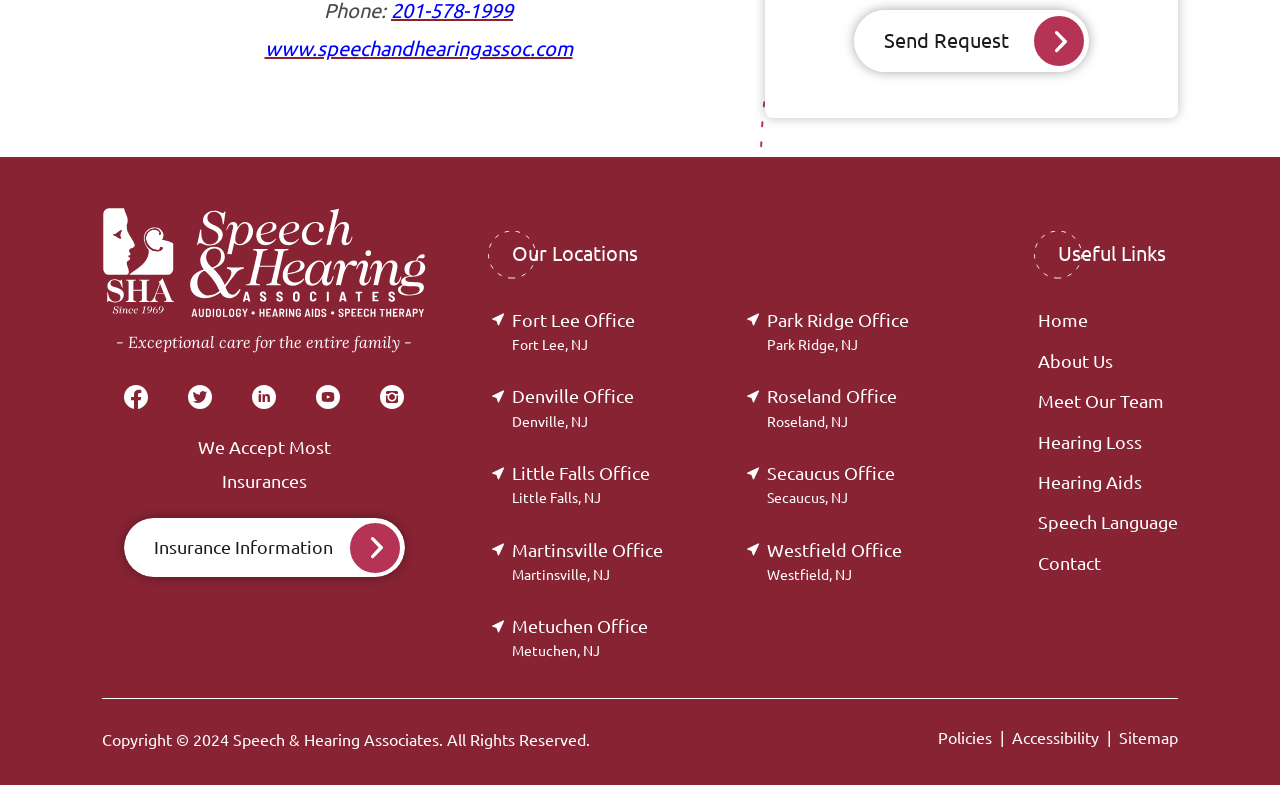Please determine the bounding box coordinates of the element to click in order to execute the following instruction: "Explore the About Us page". The coordinates should be four float numbers between 0 and 1, specified as [left, top, right, bottom].

[0.811, 0.447, 0.869, 0.475]